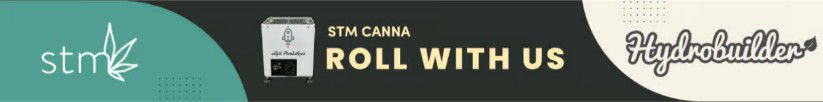Please answer the following question using a single word or phrase: 
What is emphasized in the advertisement?

Partnership and progress